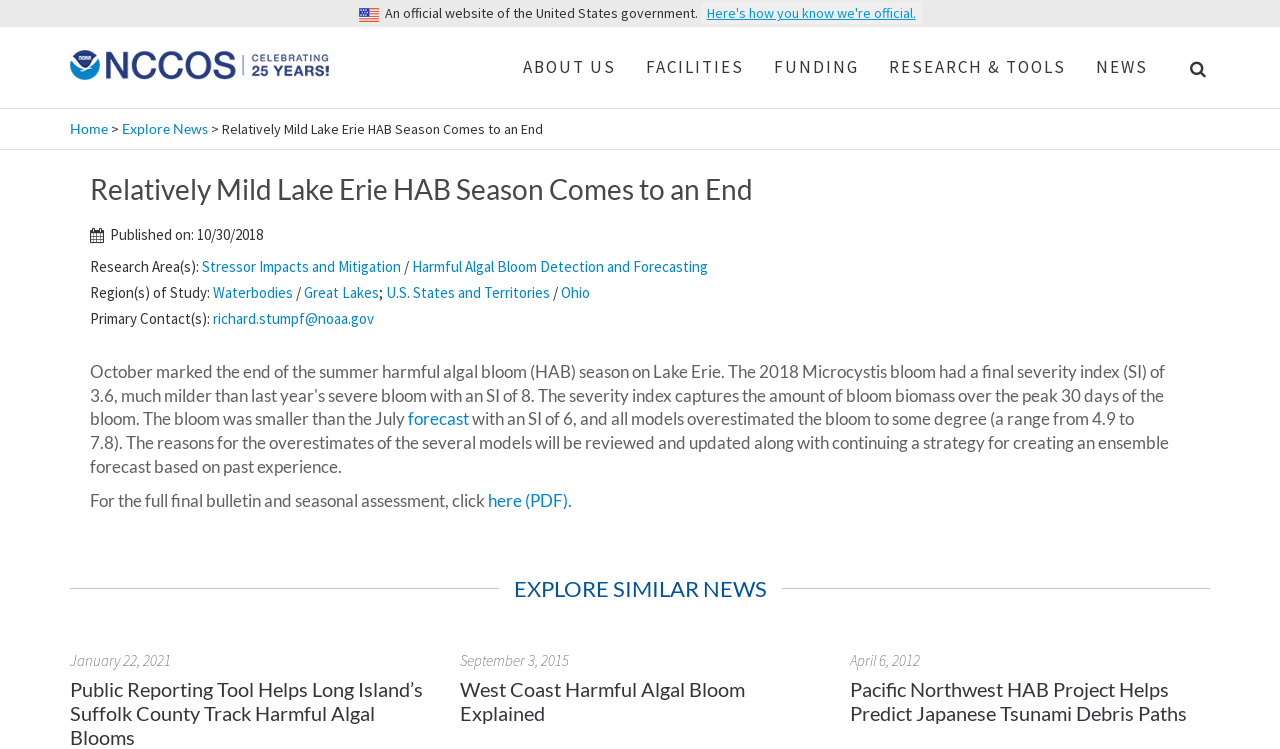What is the region of study?
Please give a detailed and elaborate answer to the question.

I found the answer by looking at the section of the webpage that lists the regions of study. The link 'Great Lakes' is one of the options, which suggests that it is a region of study.